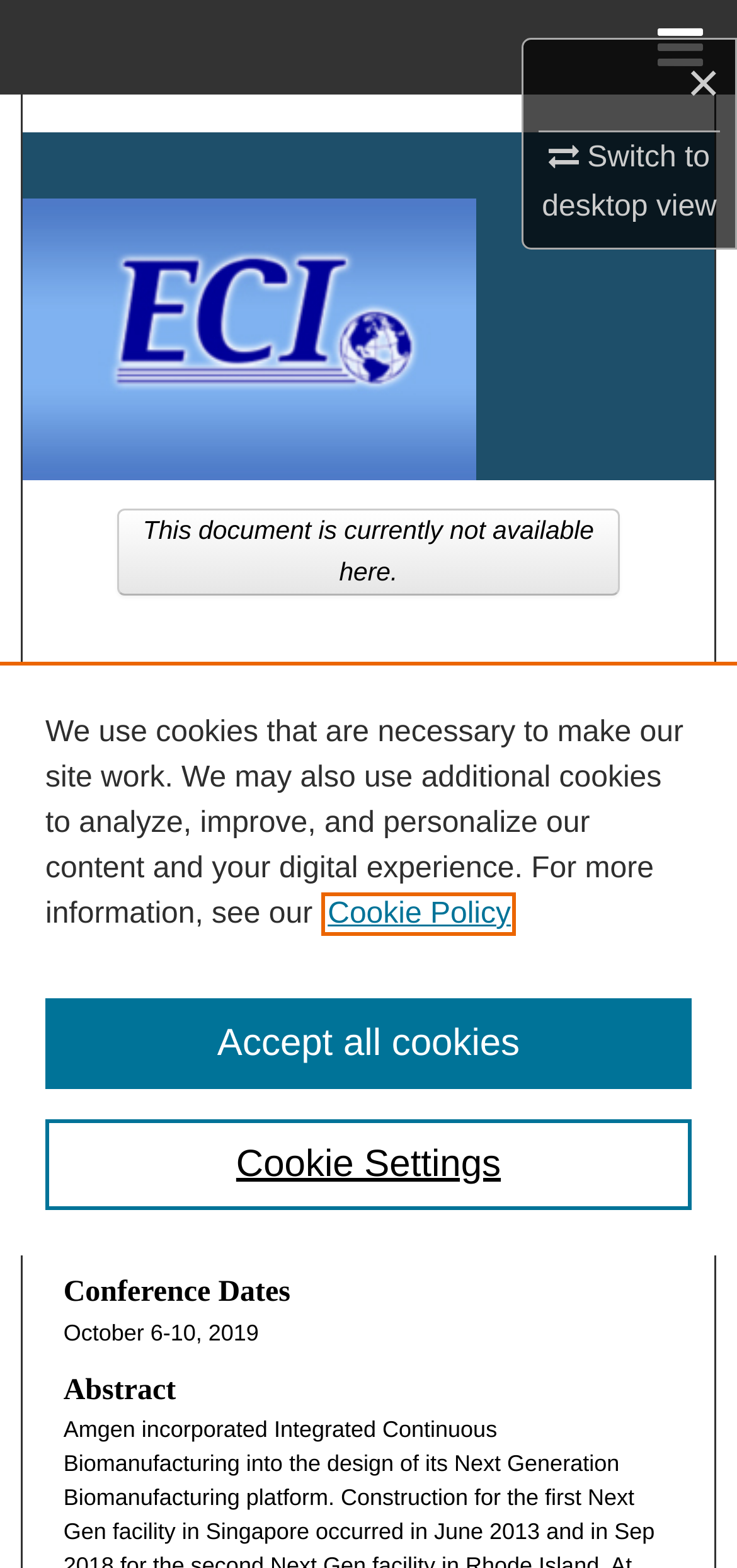Locate the bounding box coordinates of the clickable area to execute the instruction: "View BIOMANUFACT_IV". Provide the coordinates as four float numbers between 0 and 1, represented as [left, top, right, bottom].

[0.47, 0.367, 0.716, 0.382]